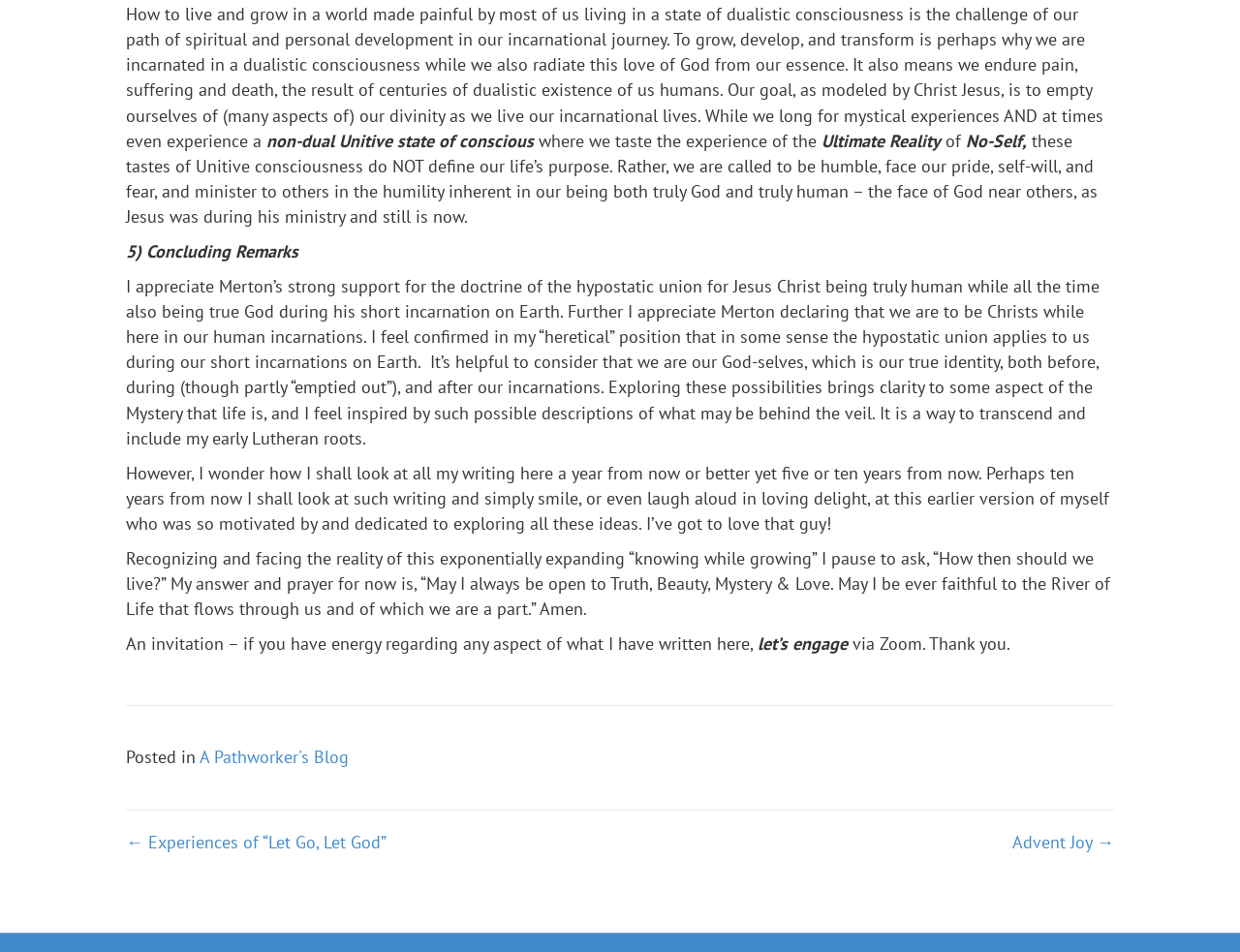What is the author's attitude towards their past writing?
Please provide a comprehensive answer based on the contents of the image.

The author is humble and self-reflective about their past writing, wondering how they will look back at it in the future, and acknowledging that they may smile or laugh at their earlier version of themselves who was motivated by and dedicated to exploring ideas.